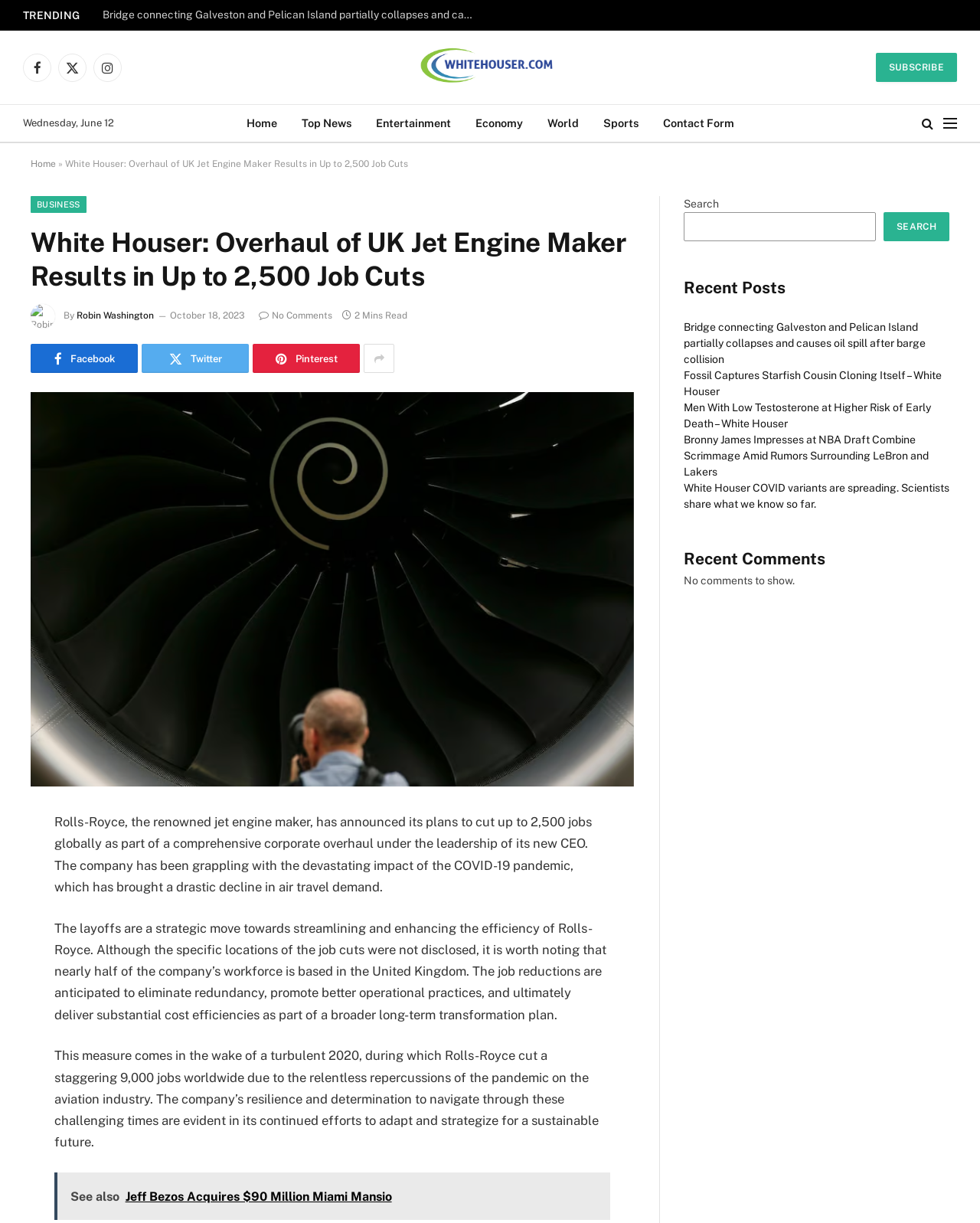Find the bounding box coordinates of the clickable area that will achieve the following instruction: "Share the article on Facebook".

[0.031, 0.281, 0.141, 0.305]